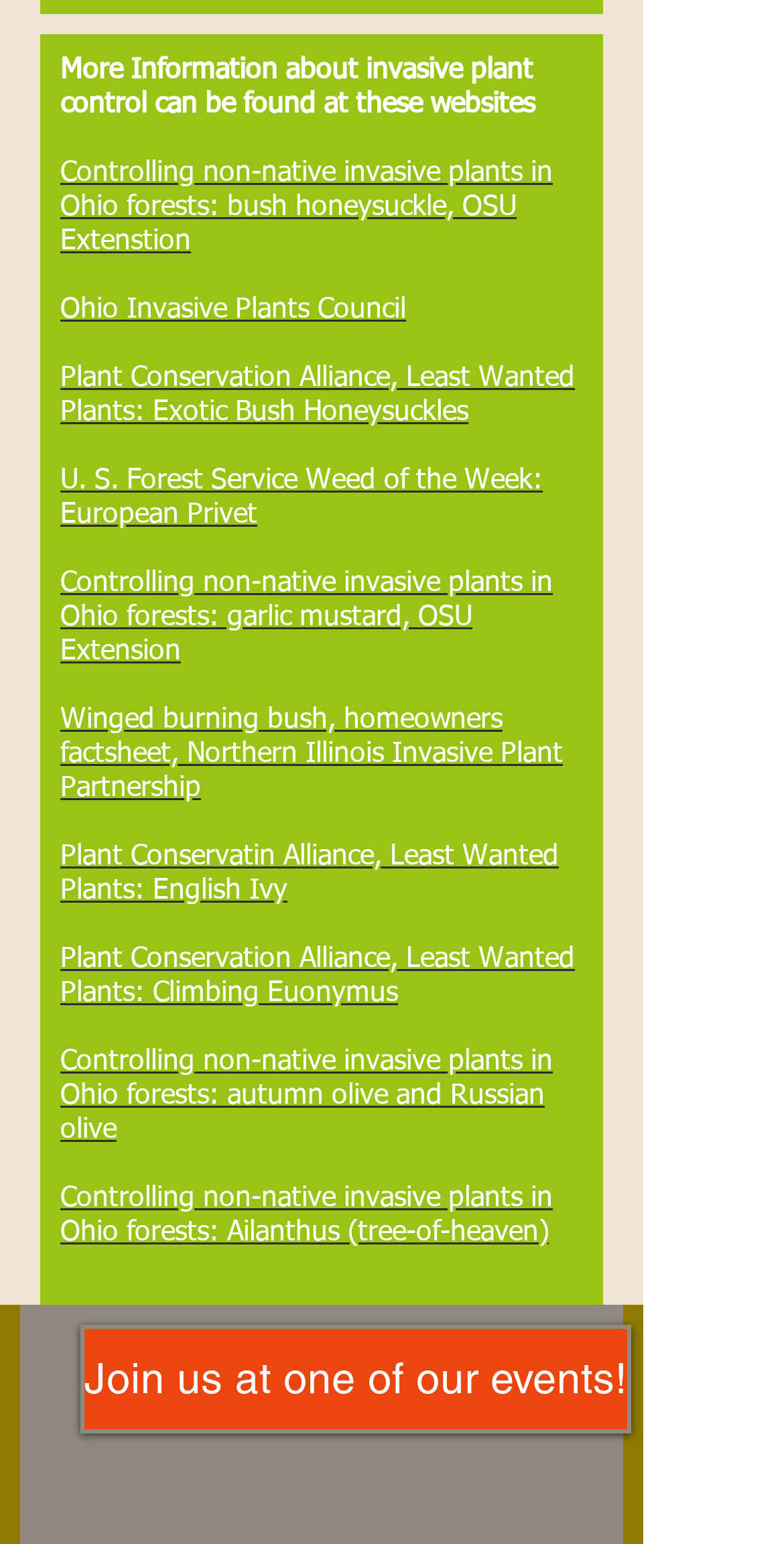Could you locate the bounding box coordinates for the section that should be clicked to accomplish this task: "Visit the Ohio Invasive Plants Council website".

[0.077, 0.191, 0.518, 0.21]